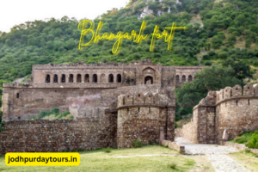Please answer the following question using a single word or phrase: 
In which state of India is Bhangarh Fort located?

Rajasthan